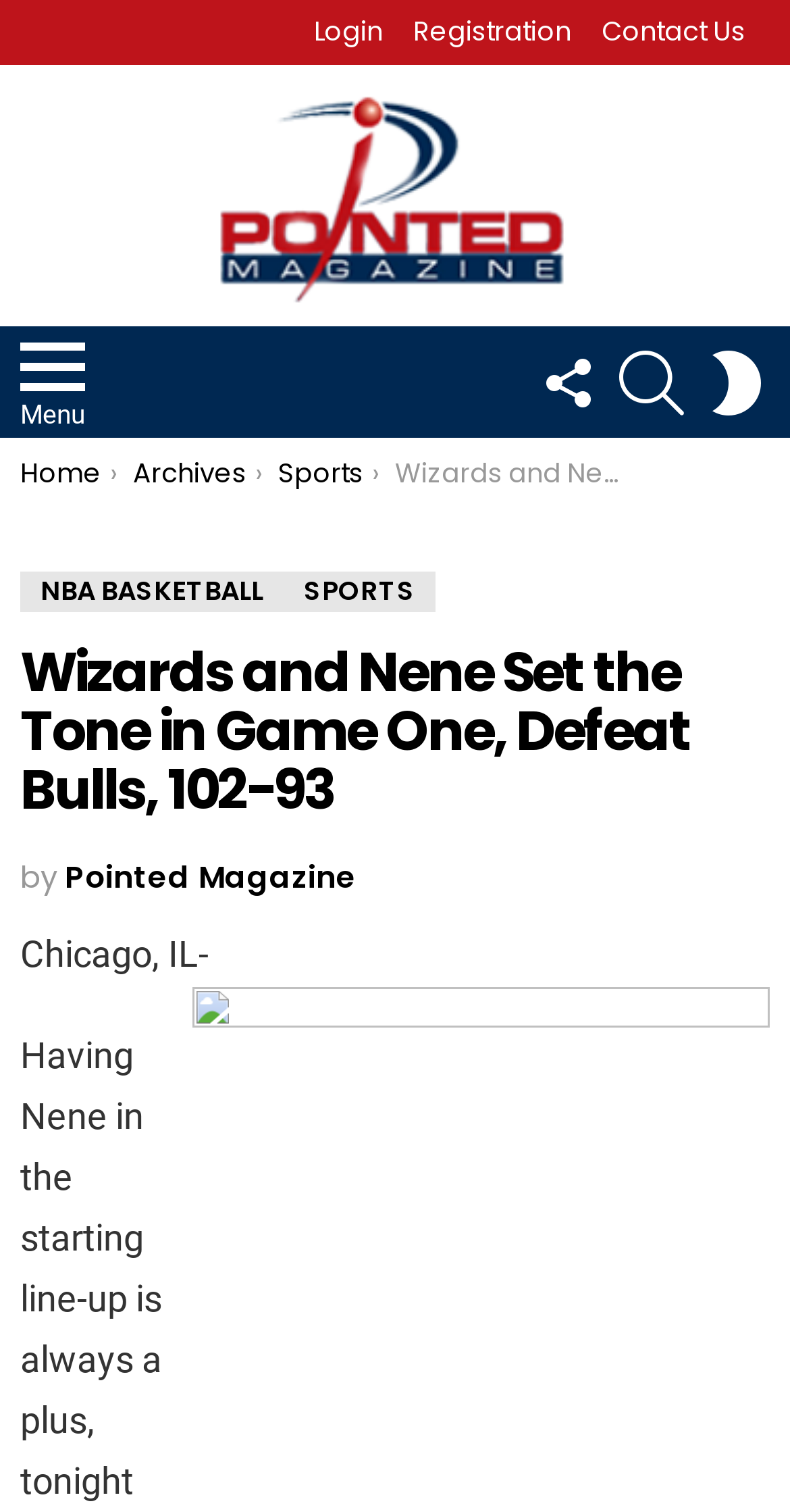Please provide the bounding box coordinates for the element that needs to be clicked to perform the following instruction: "visit the home page". The coordinates should be given as four float numbers between 0 and 1, i.e., [left, top, right, bottom].

[0.026, 0.3, 0.128, 0.326]